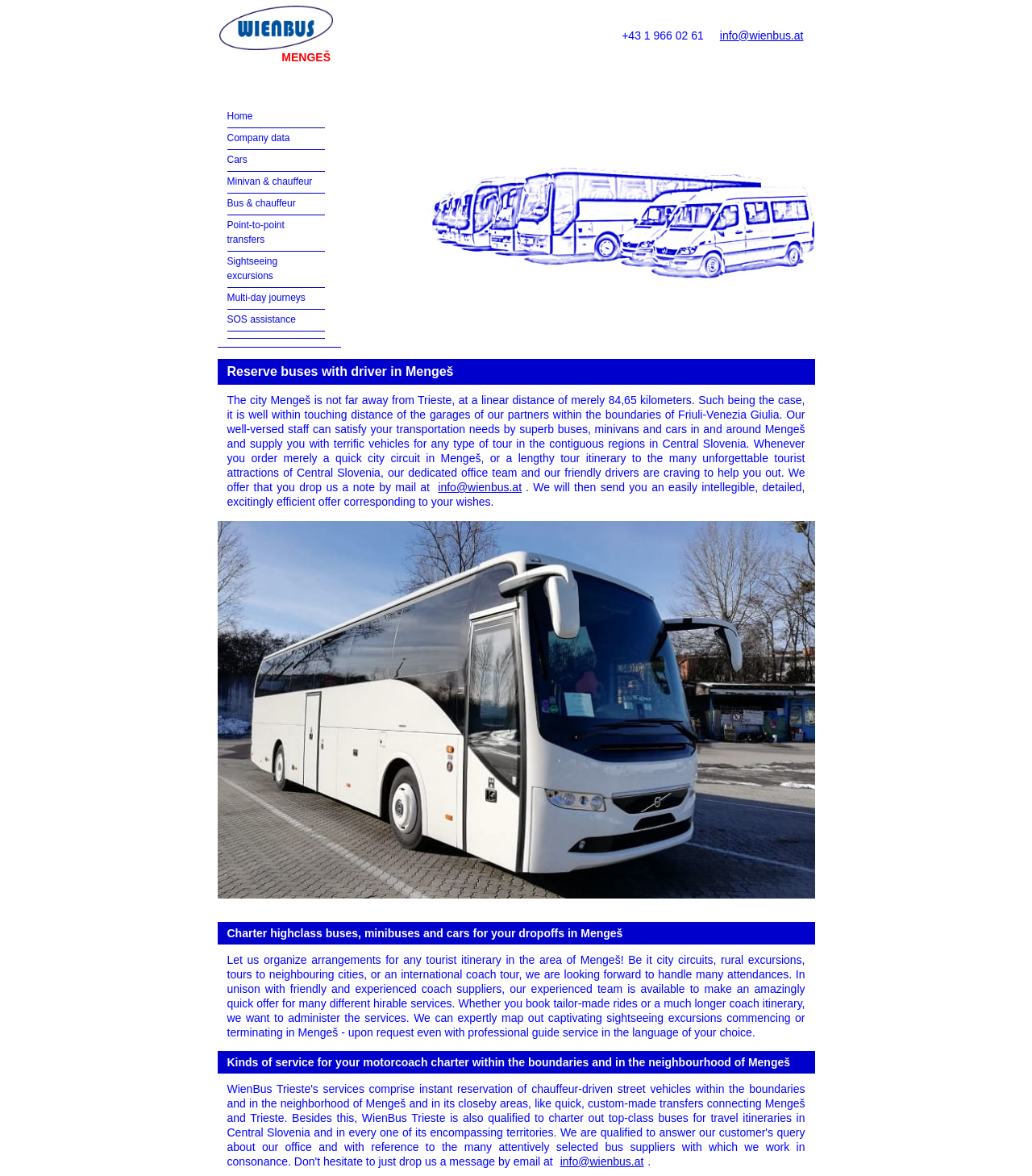Please find the bounding box coordinates for the clickable element needed to perform this instruction: "Send an email to info@wienbus.at".

[0.697, 0.024, 0.779, 0.035]